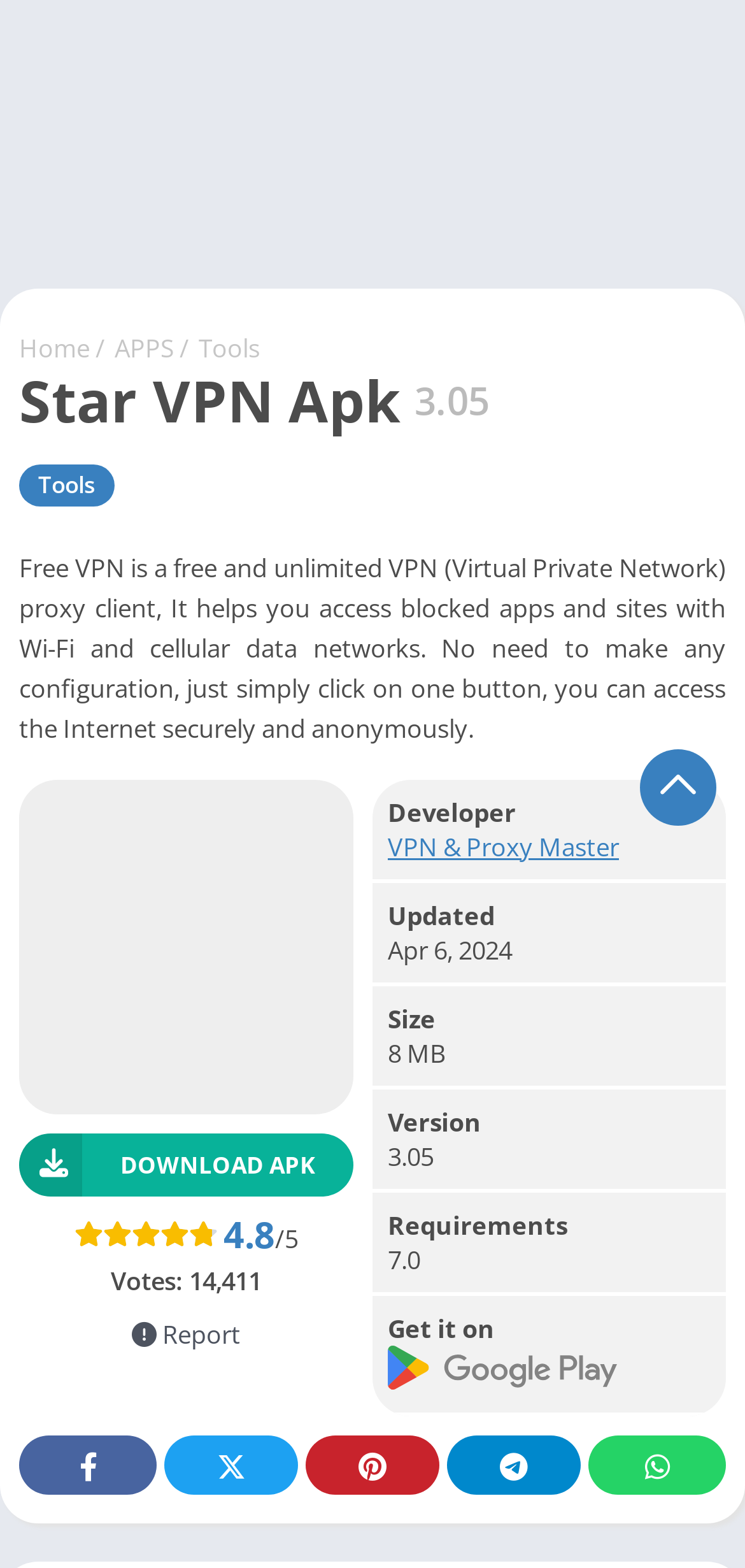Locate the bounding box of the UI element described by: "parent_node: Get it on" in the given webpage screenshot.

[0.521, 0.869, 0.828, 0.891]